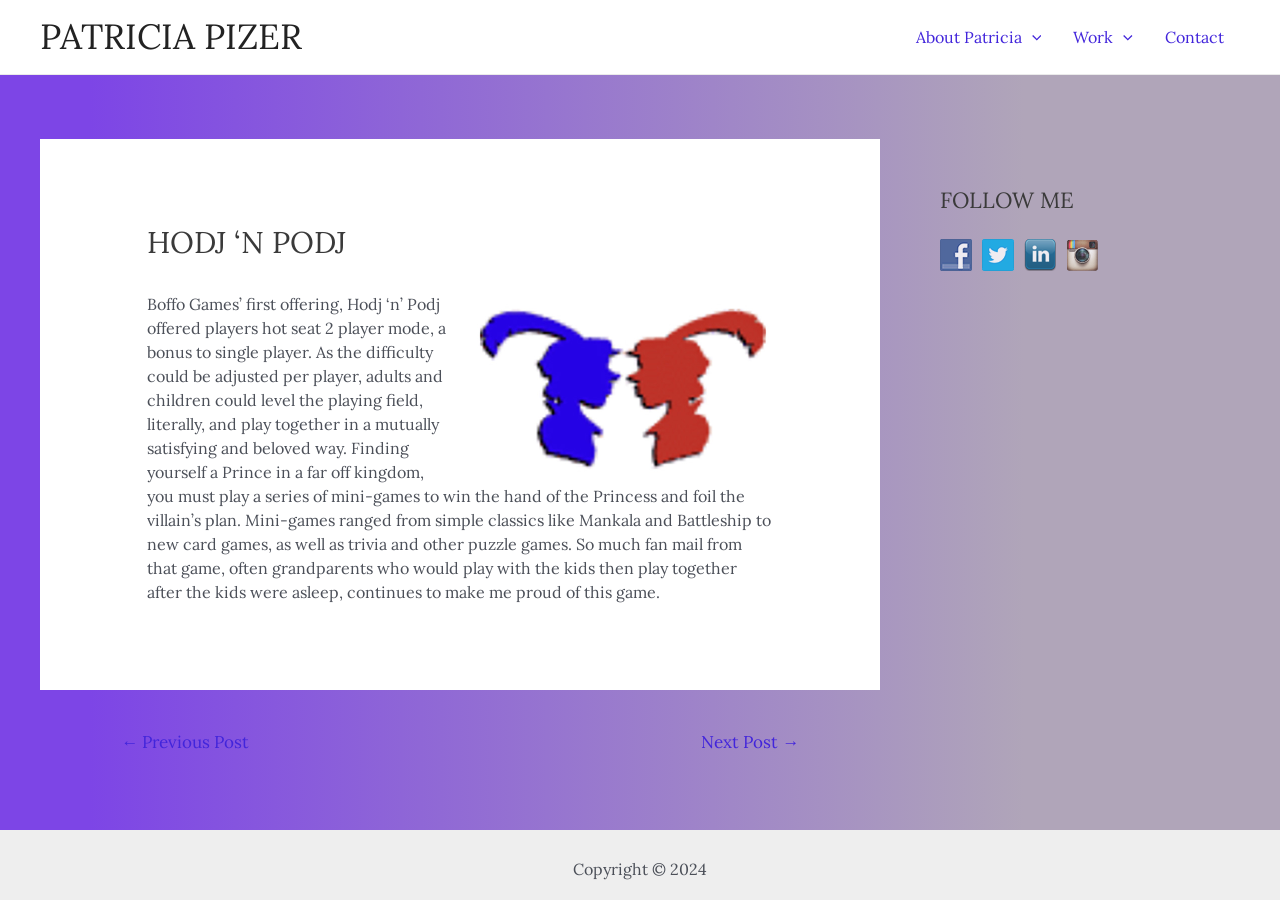Provide your answer to the question using just one word or phrase: What type of mode does Hodj ‘n Podj offer?

Hot seat 2 player mode